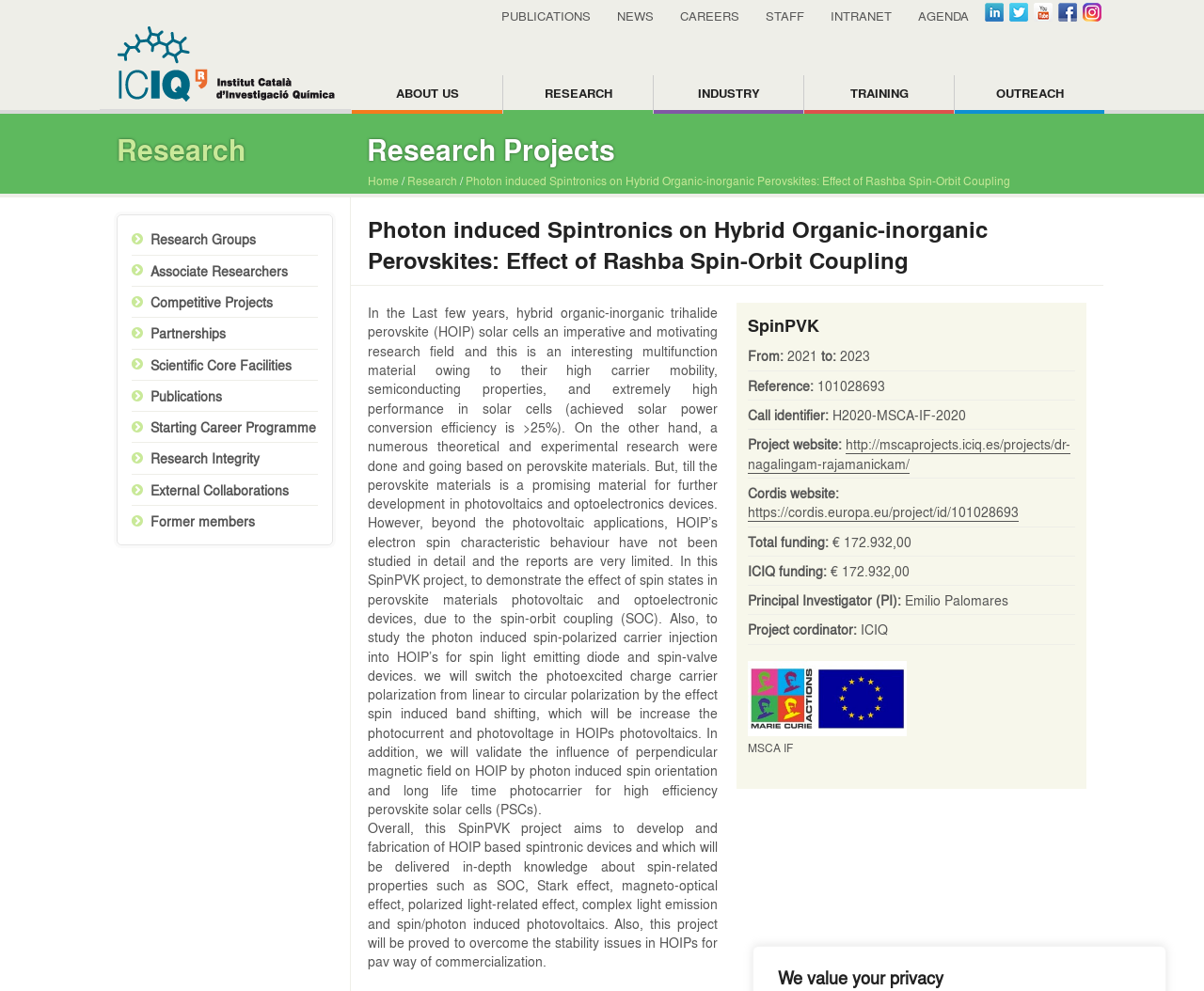What is the topic of the research project?
Please look at the screenshot and answer in one word or a short phrase.

Photon induced Spintronics